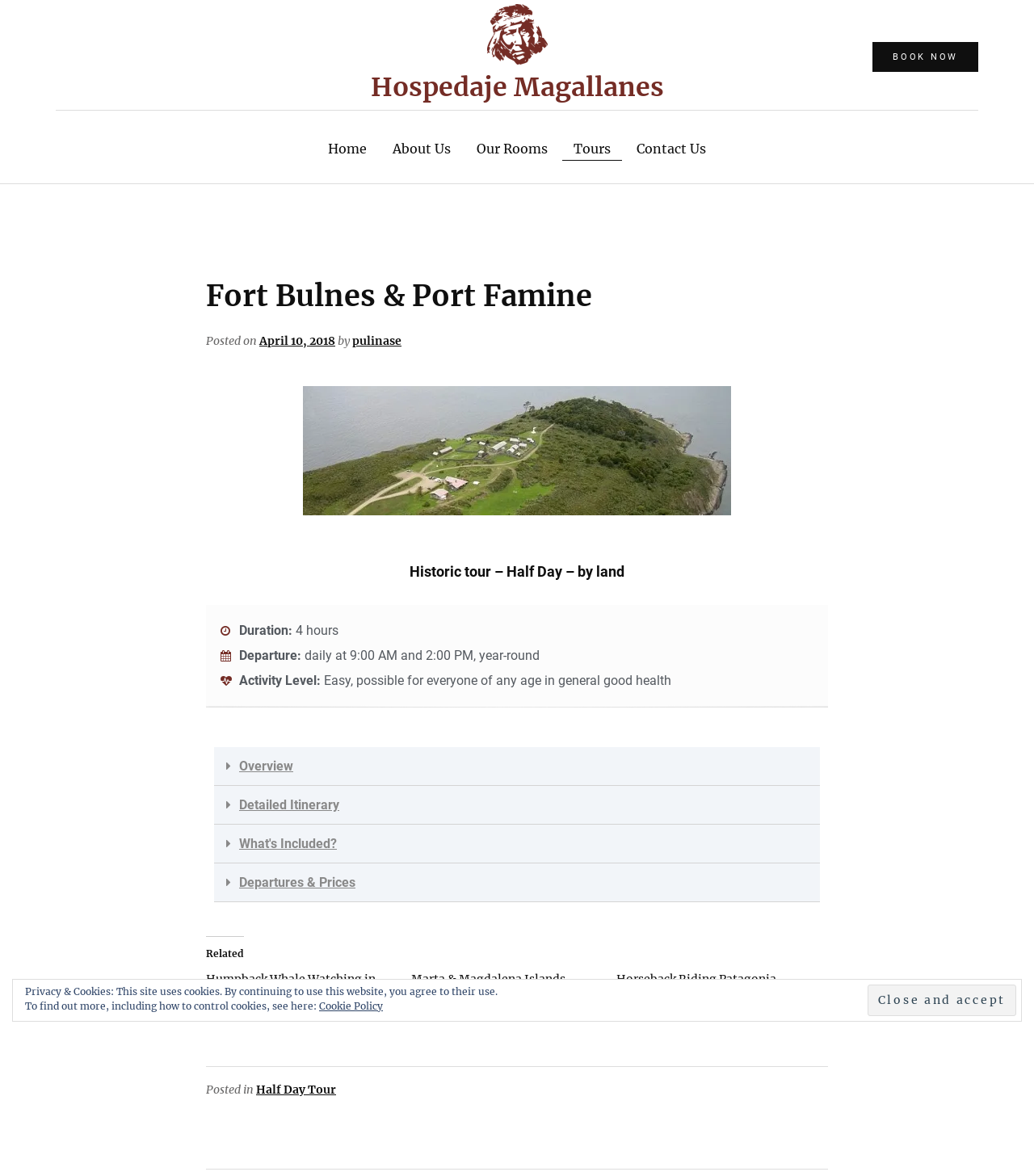Highlight the bounding box coordinates of the element you need to click to perform the following instruction: "Click on BOOK NOW."

[0.844, 0.036, 0.946, 0.061]